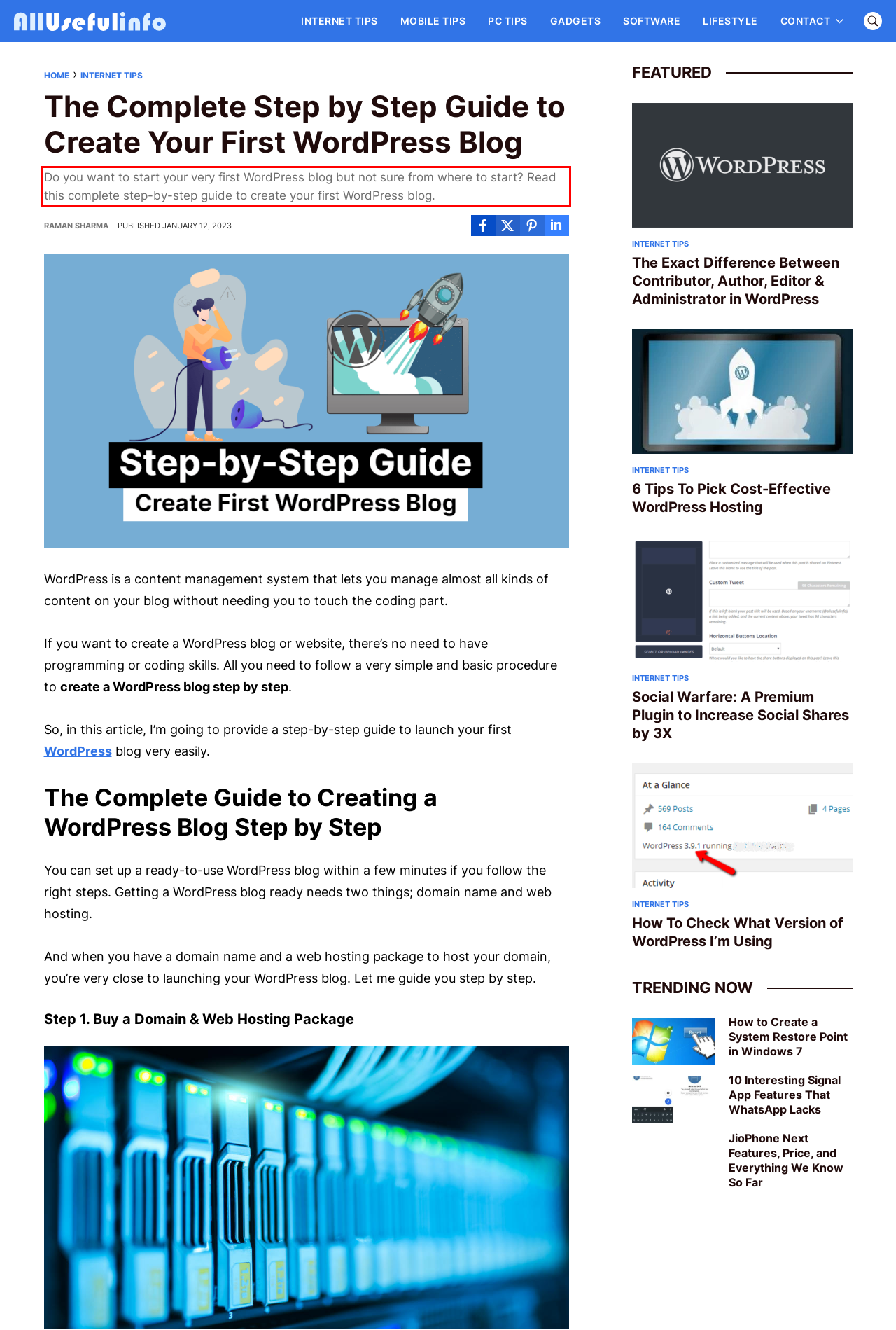Extract and provide the text found inside the red rectangle in the screenshot of the webpage.

Do you want to start your very first WordPress blog but not sure from where to start? Read this complete step-by-step guide to create your first WordPress blog.